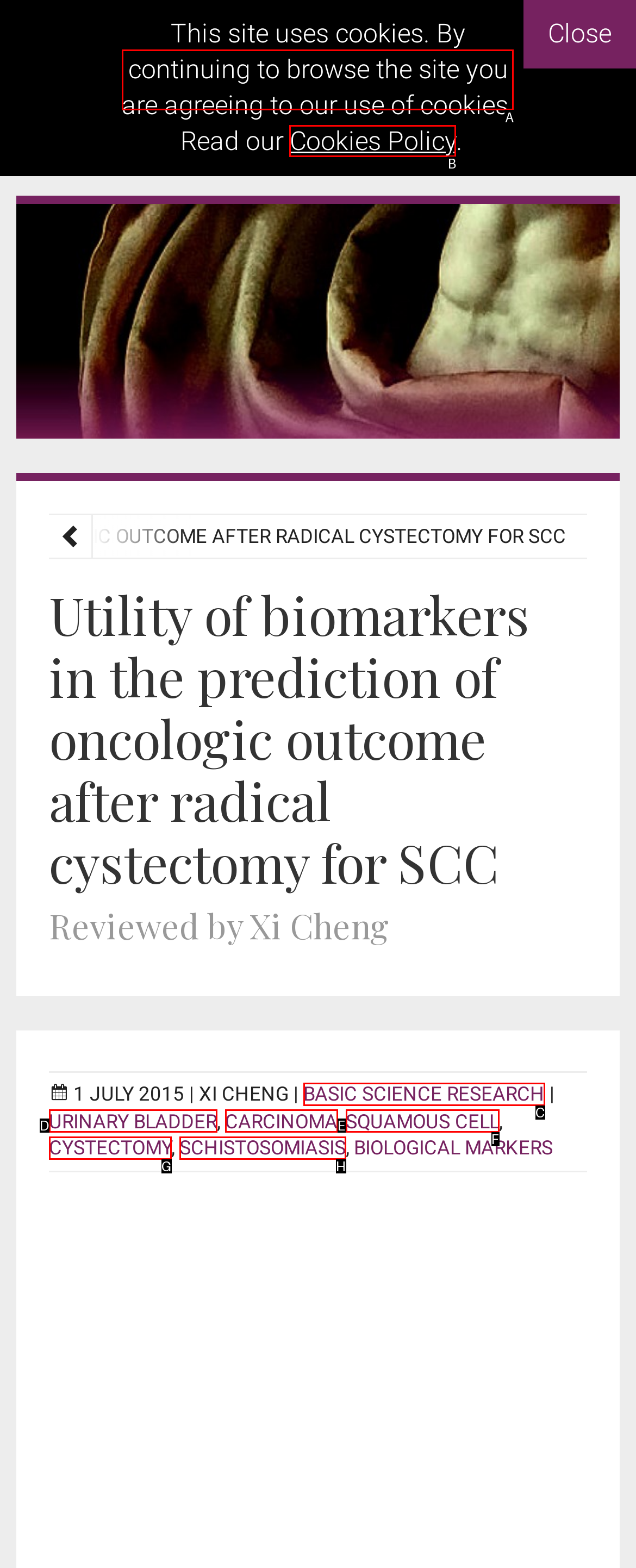Determine which HTML element I should select to execute the task: read Cookies Policy
Reply with the corresponding option's letter from the given choices directly.

B